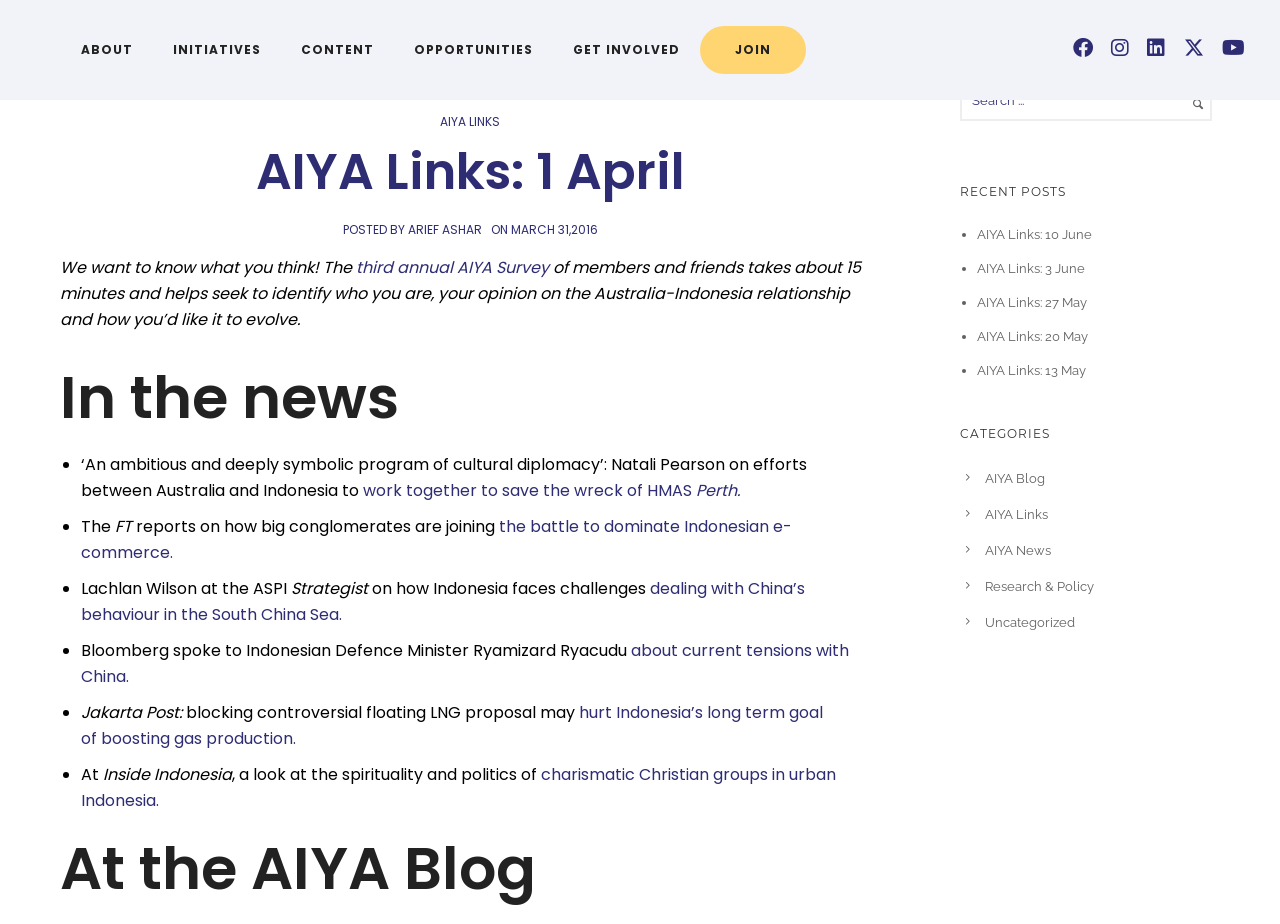Identify the bounding box coordinates for the region to click in order to carry out this instruction: "Download PDF". Provide the coordinates using four float numbers between 0 and 1, formatted as [left, top, right, bottom].

None